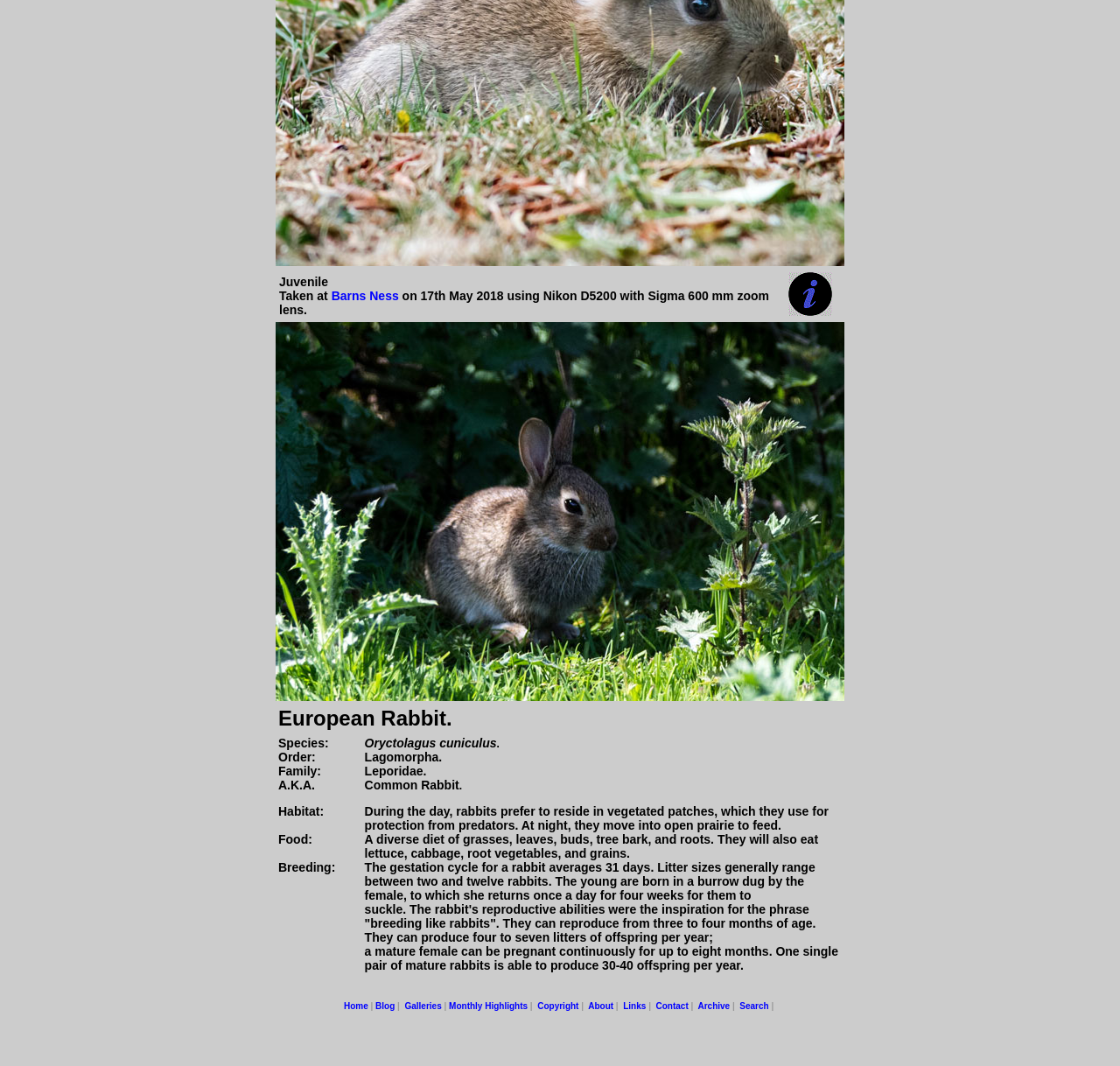Predict the bounding box coordinates for the UI element described as: "Monthly Highlights". The coordinates should be four float numbers between 0 and 1, presented as [left, top, right, bottom].

[0.401, 0.939, 0.471, 0.948]